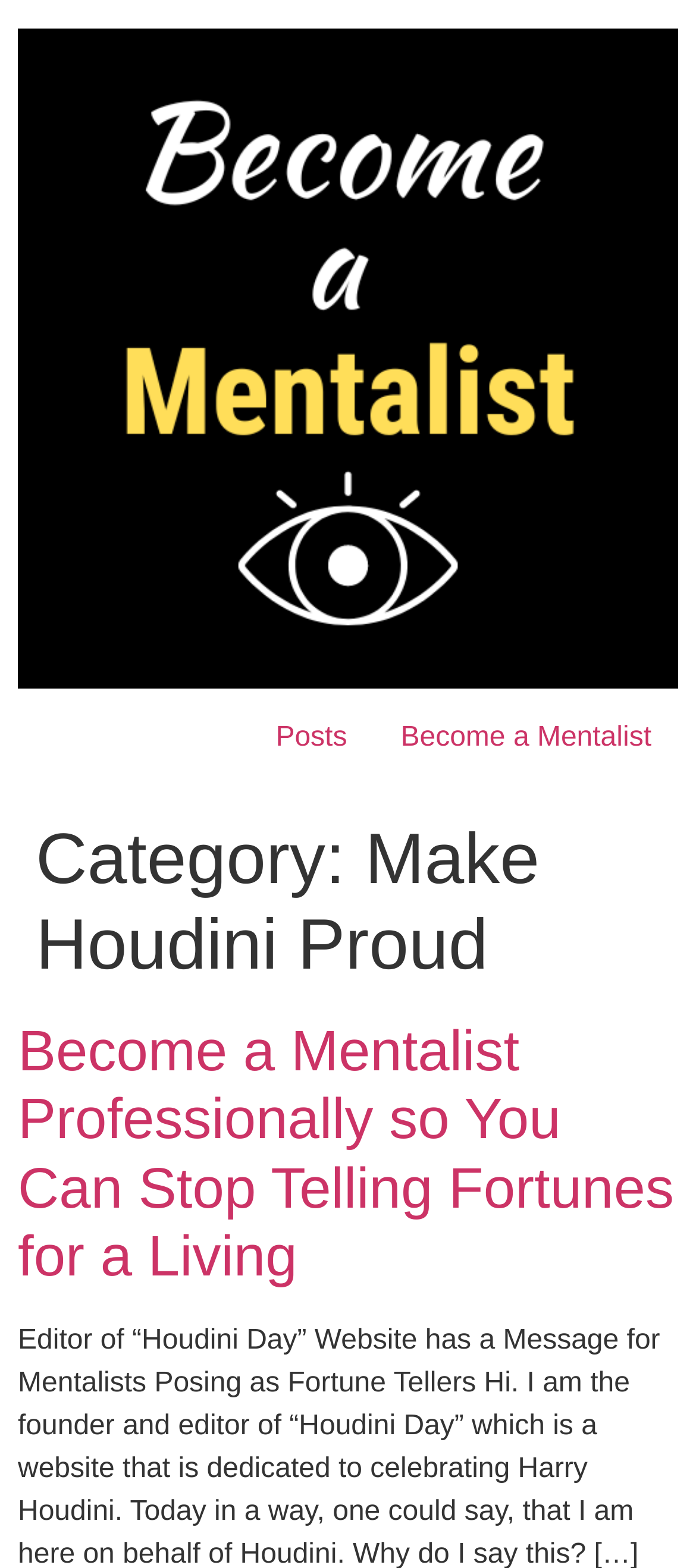Using the elements shown in the image, answer the question comprehensively: How many links are present in the top section of the webpage?

By analyzing the bounding box coordinates, I determined that the top section of the webpage contains two links, 'Become a Mentalist' and 'Posts', which are positioned vertically above the main content.